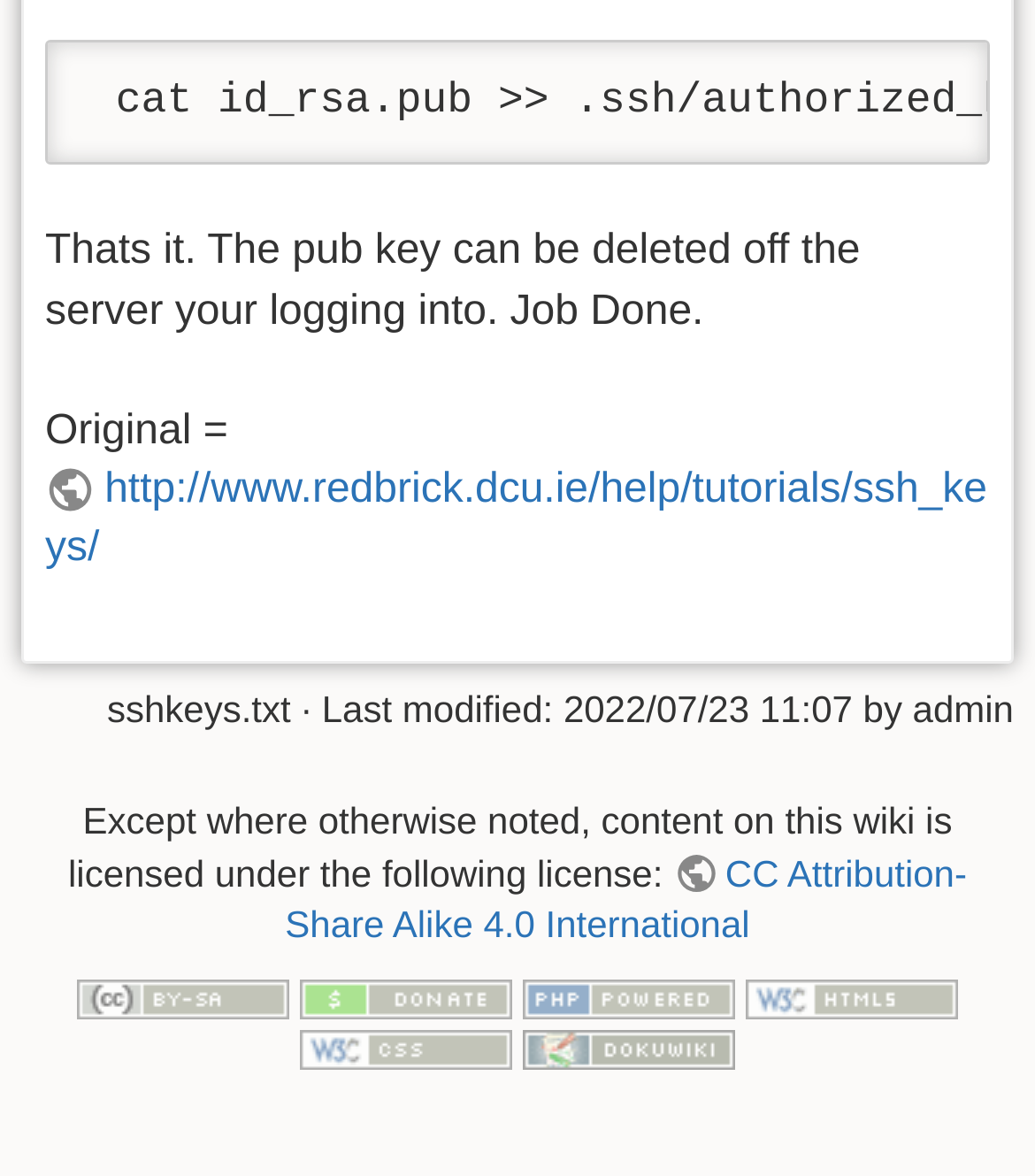Extract the bounding box coordinates for the HTML element that matches this description: "title="Driven by DokuWiki"". The coordinates should be four float numbers between 0 and 1, i.e., [left, top, right, bottom].

[0.505, 0.872, 0.71, 0.908]